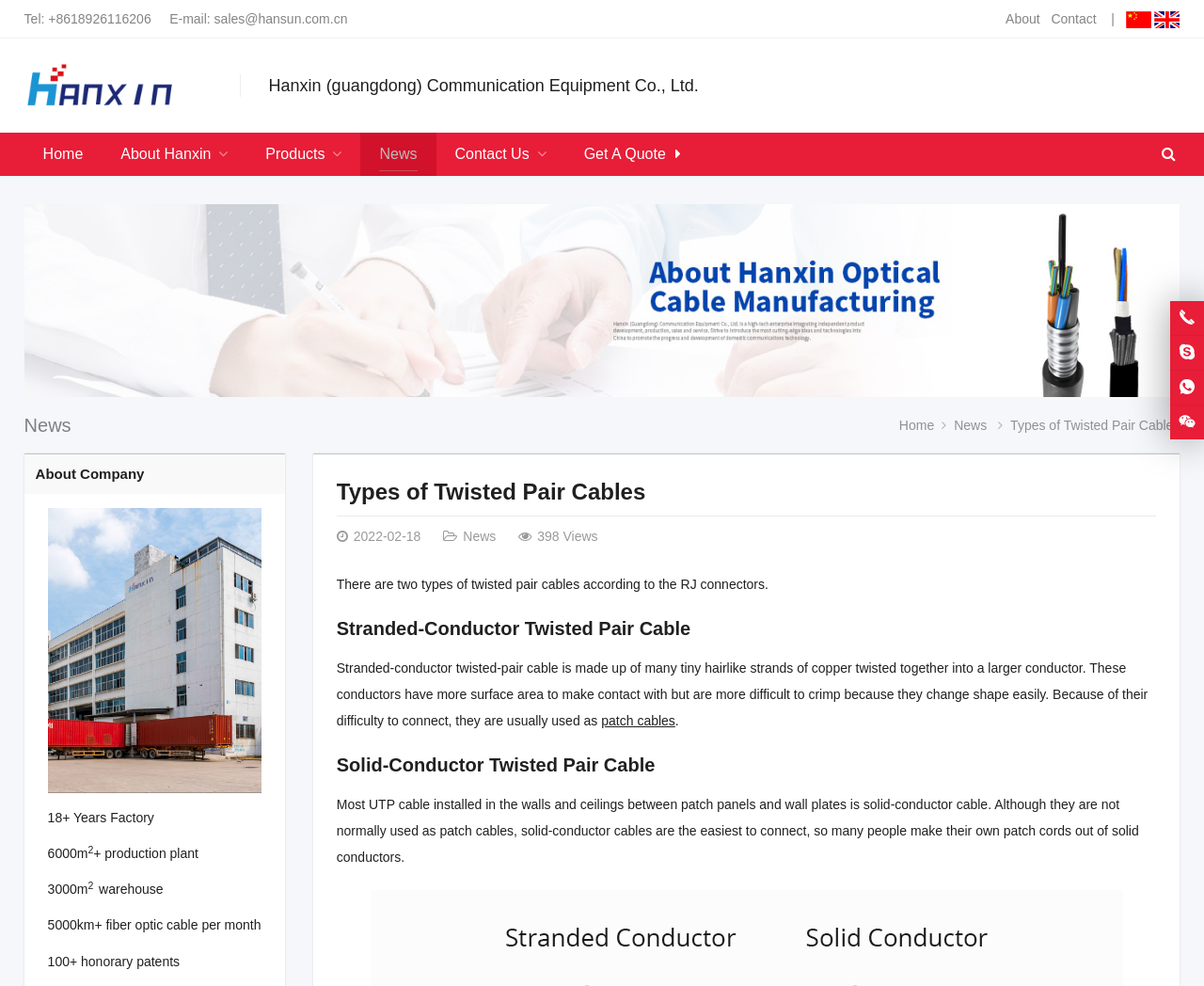Please predict the bounding box coordinates of the element's region where a click is necessary to complete the following instruction: "Click the 'News' link". The coordinates should be represented by four float numbers between 0 and 1, i.e., [left, top, right, bottom].

[0.02, 0.42, 0.059, 0.441]